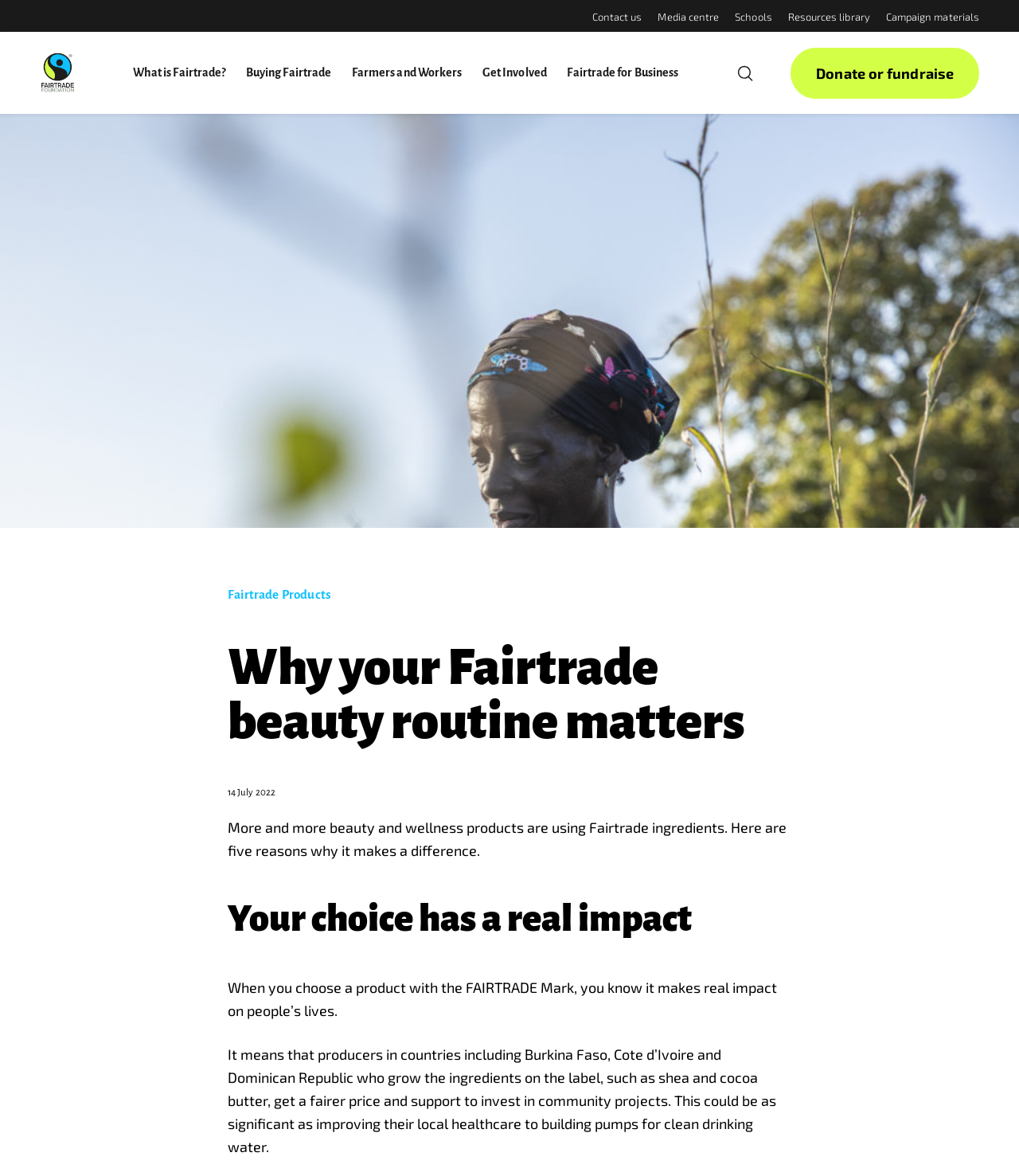Please determine the bounding box coordinates of the element's region to click for the following instruction: "Click on Contact us".

[0.581, 0.009, 0.63, 0.019]